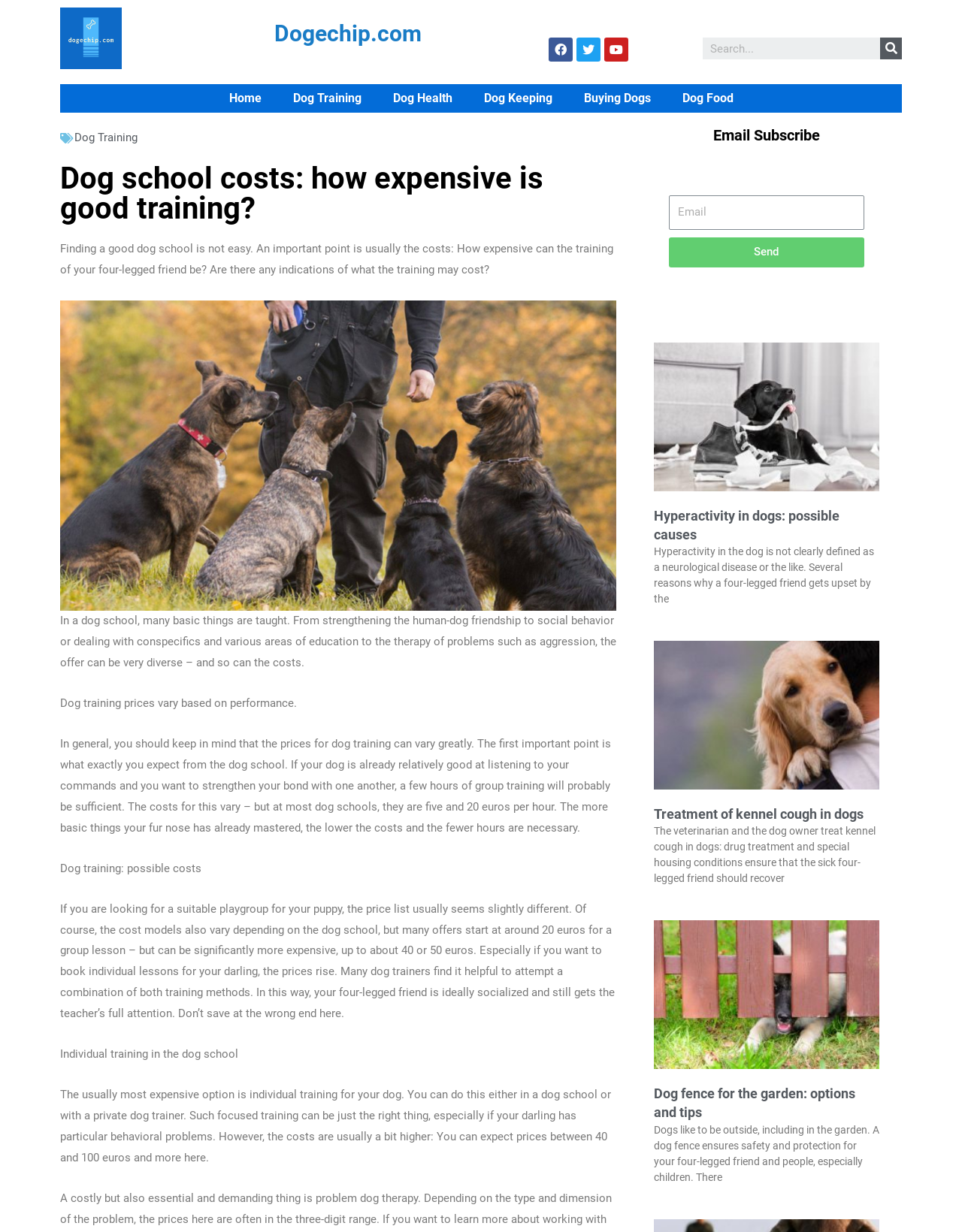Find the bounding box coordinates of the area to click in order to follow the instruction: "Read the article about Hyperactivity in dogs".

[0.68, 0.411, 0.914, 0.441]